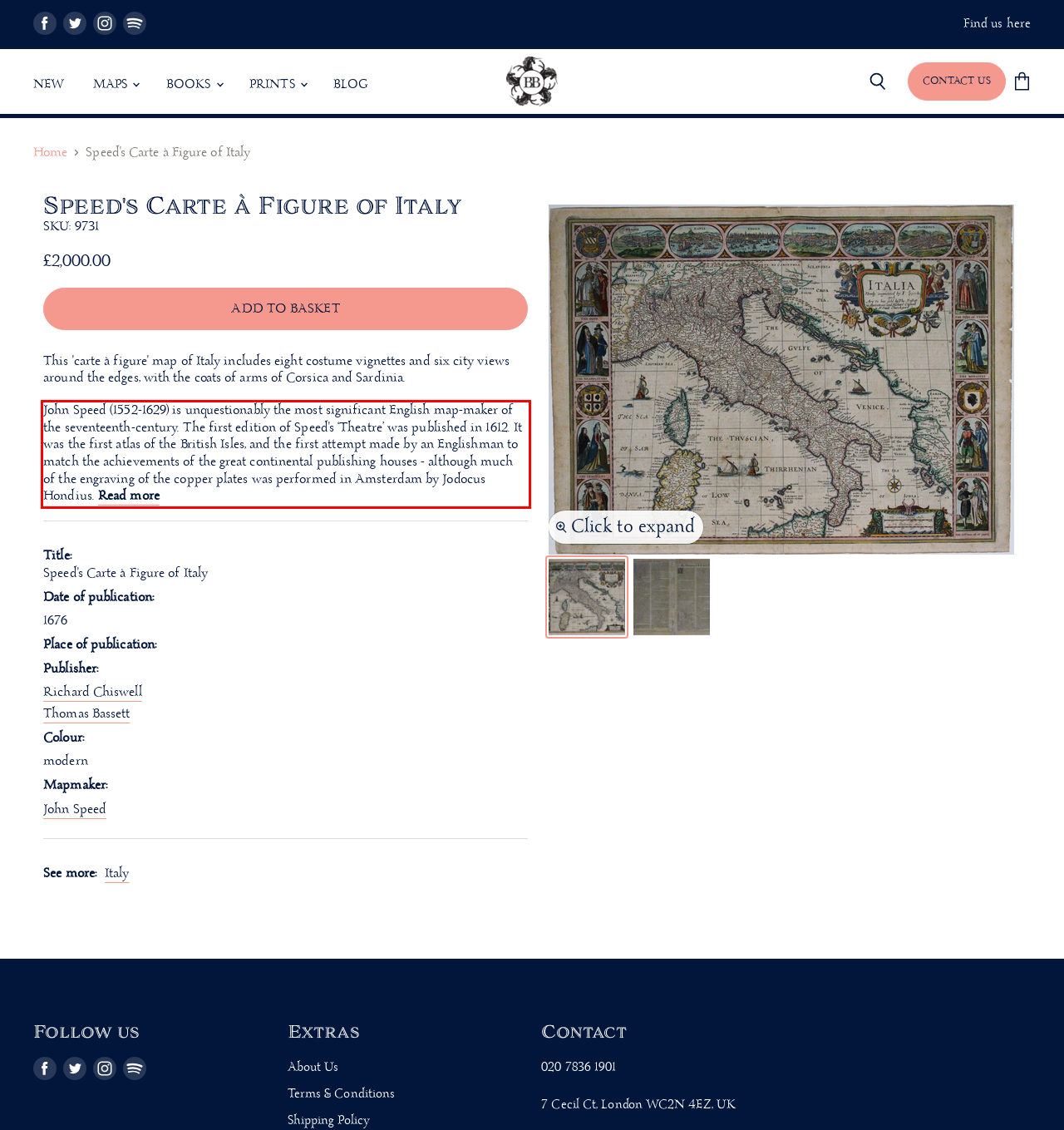You have a screenshot of a webpage, and there is a red bounding box around a UI element. Utilize OCR to extract the text within this red bounding box.

John Speed (1552-1629) is unquestionably the most significant English map-maker of the seventeenth-century. The first edition of Speed's ‘Theatre’ was published in 1612. It was the first atlas of the British Isles, and the first attempt made by an Englishman to match the achievements of the great continental publishing houses - although much of the engraving of the copper plates was performed in Amsterdam by Jodocus Hondius. Read more